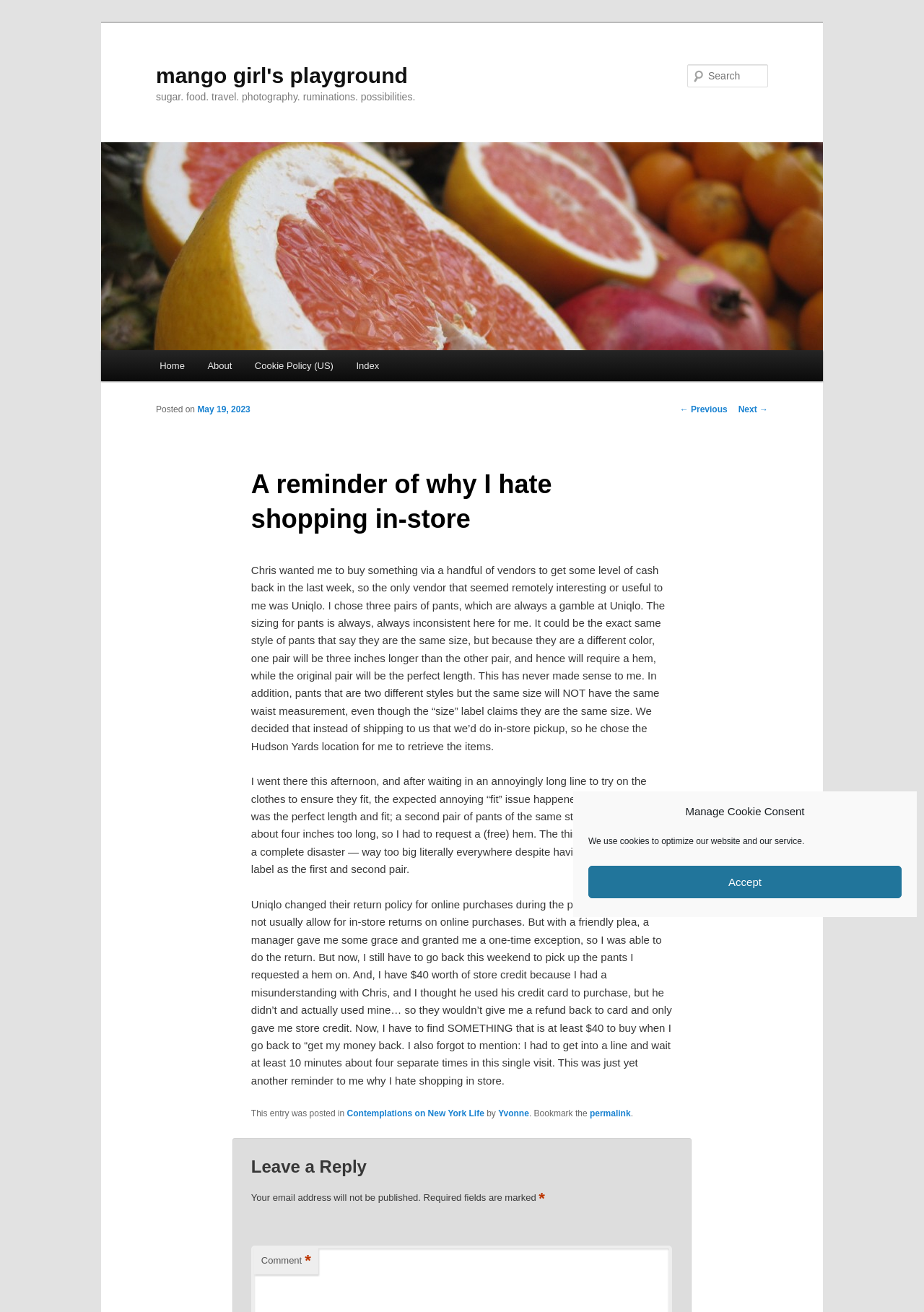Determine the primary headline of the webpage.

mango girl's playground